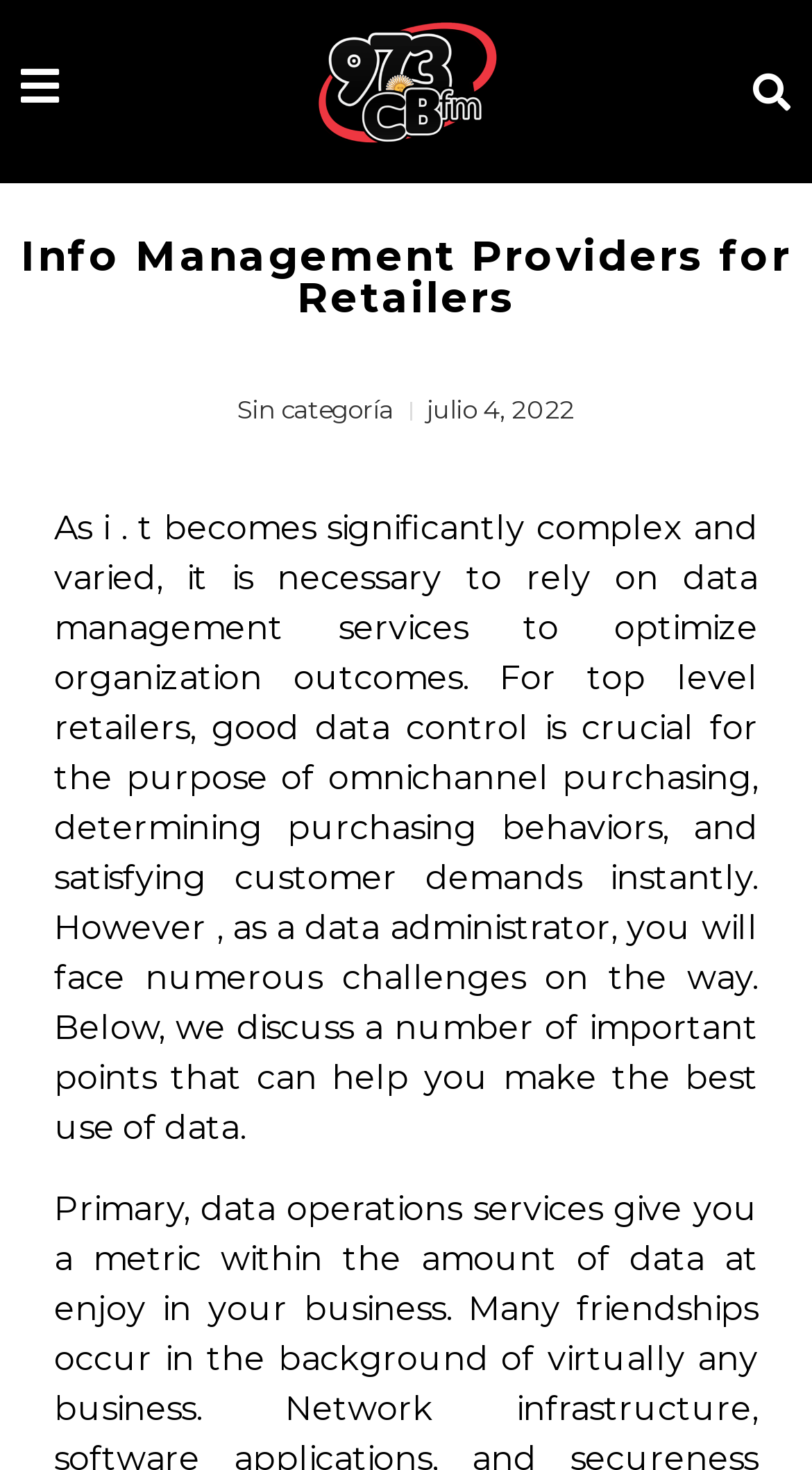Please find and report the primary heading text from the webpage.

Info Management Providers for Retailers